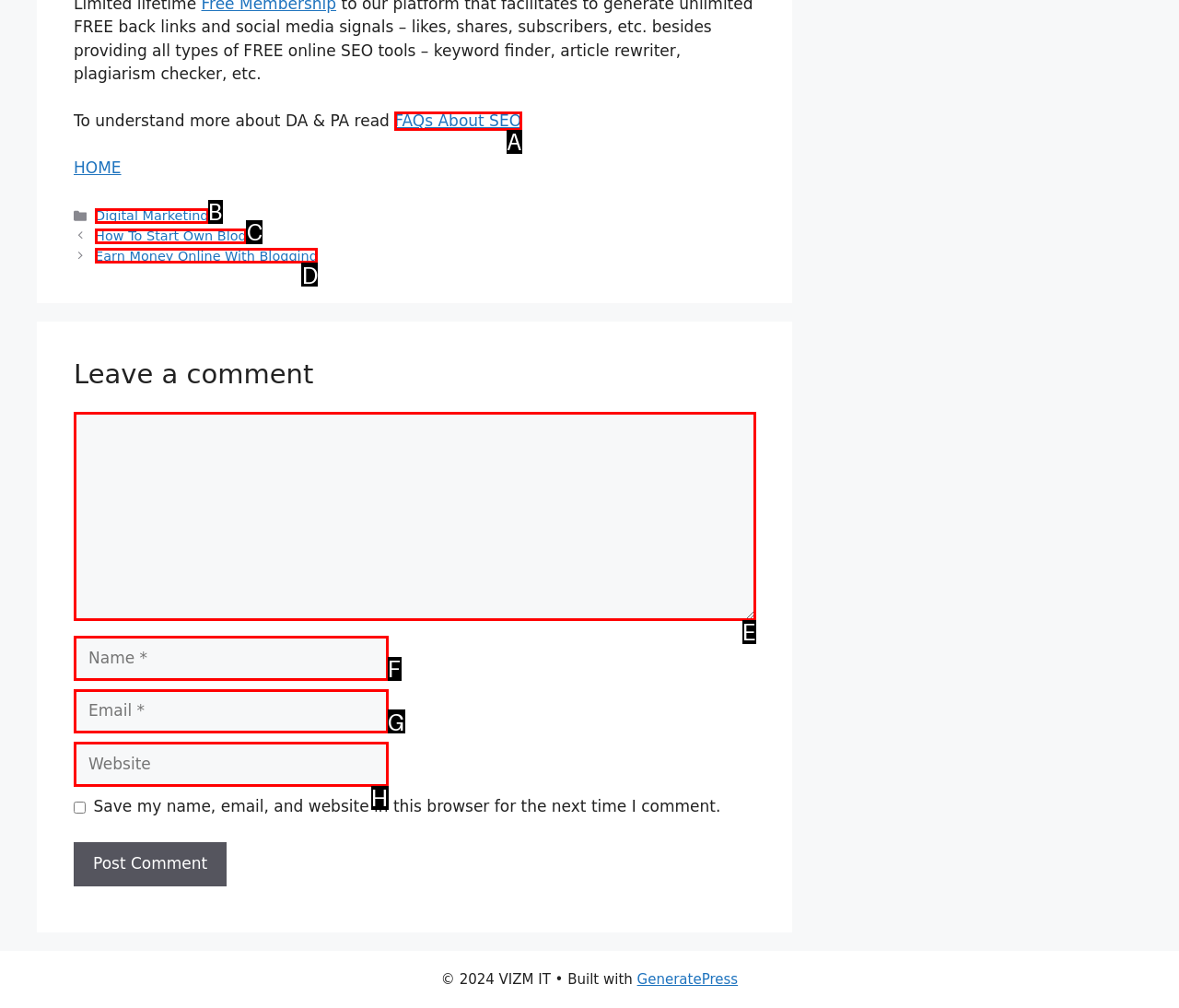Find the option that fits the given description: parent_node: Comment name="url" placeholder="Website"
Answer with the letter representing the correct choice directly.

H